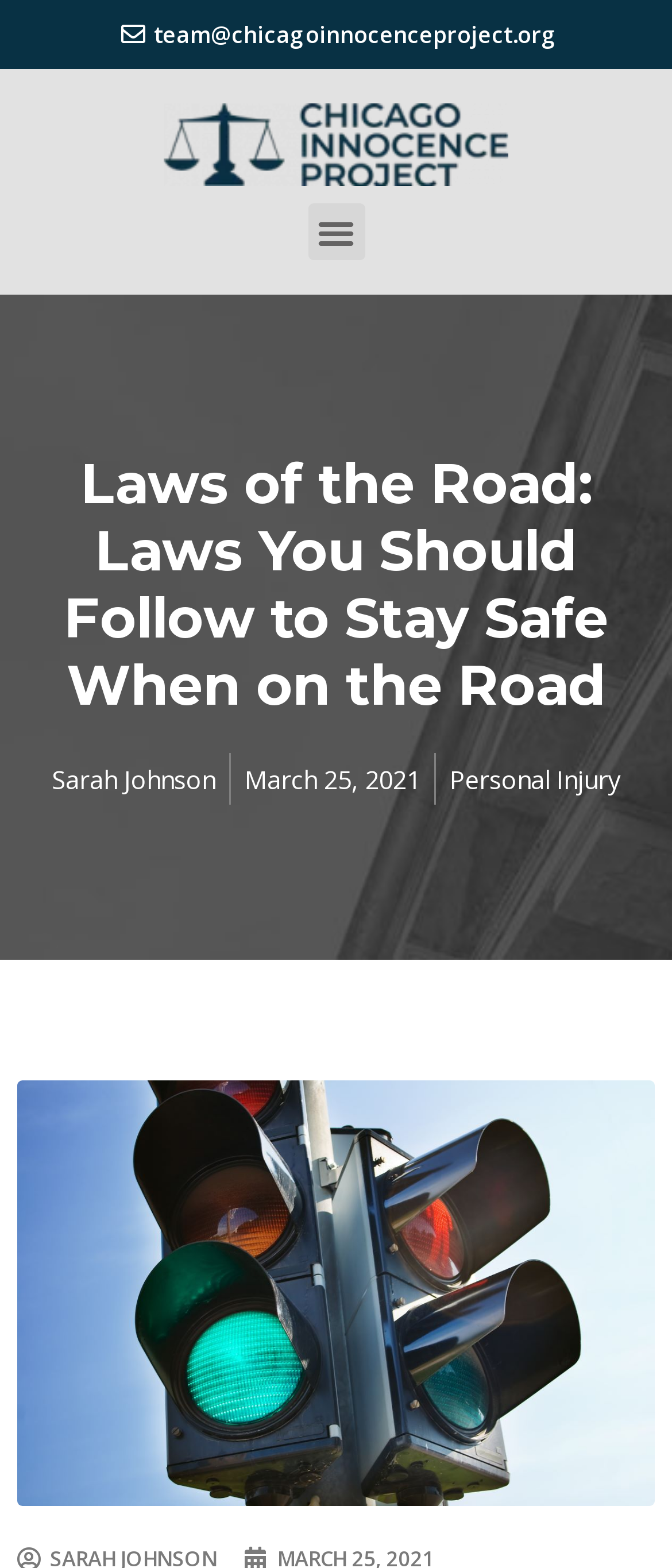What is the date of the article?
From the screenshot, provide a brief answer in one word or phrase.

March 25, 2021